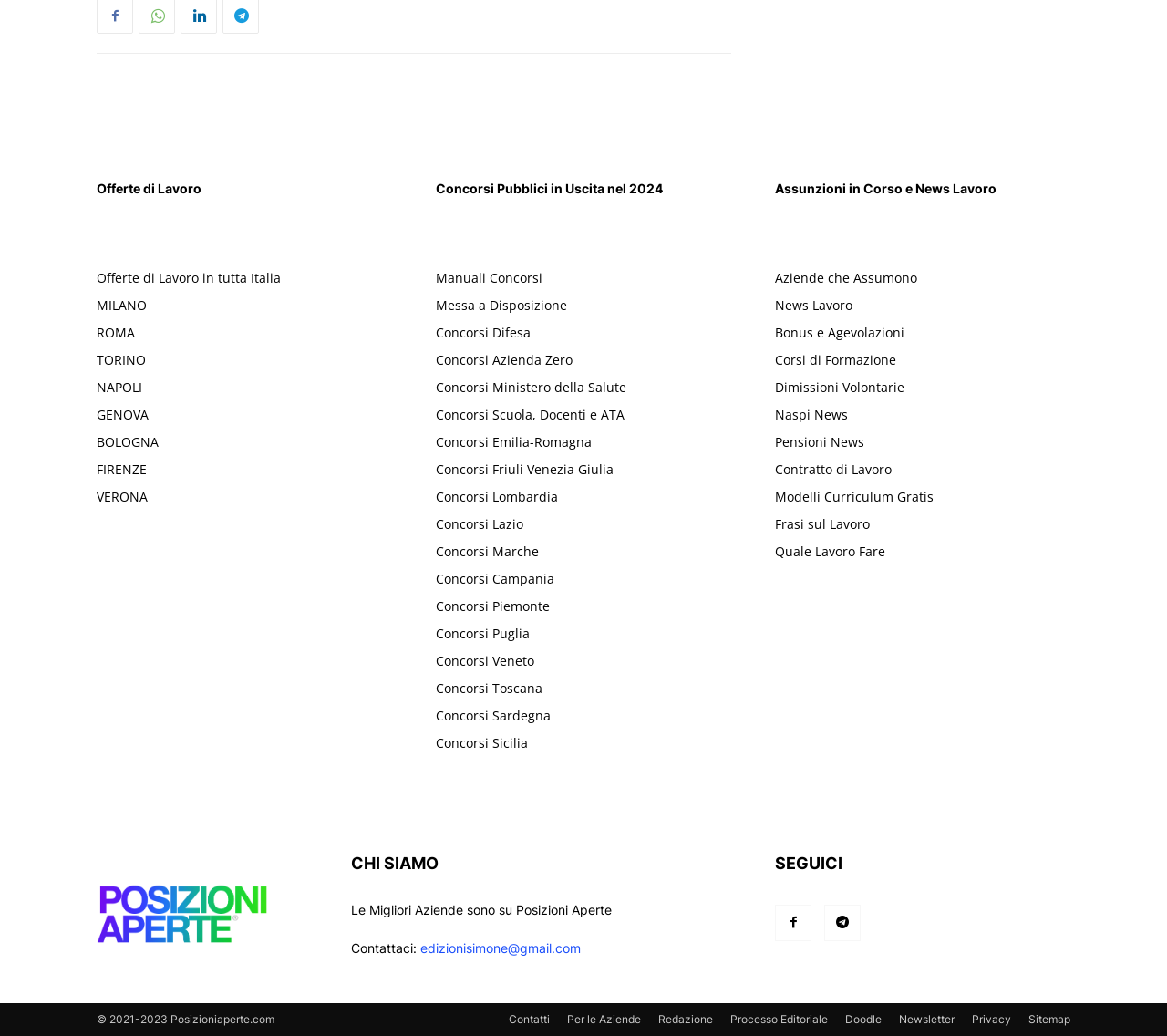What is the main topic of the webpage?
Provide a short answer using one word or a brief phrase based on the image.

Job offers